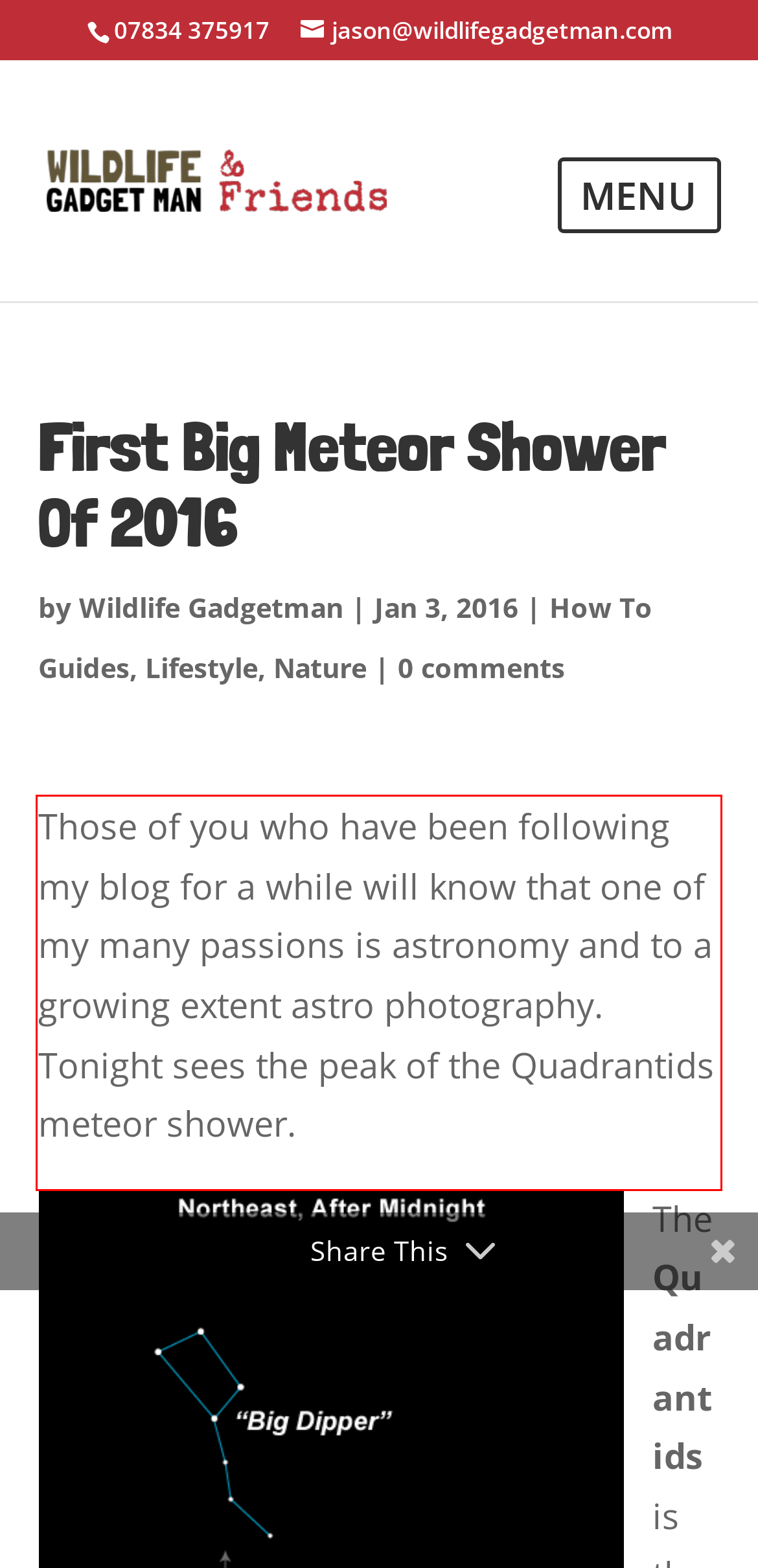Please examine the webpage screenshot containing a red bounding box and use OCR to recognize and output the text inside the red bounding box.

Those of you who have been following my blog for a while will know that one of my many passions is astronomy and to a growing extent astro photography. Tonight sees the peak of the Quadrantids meteor shower.